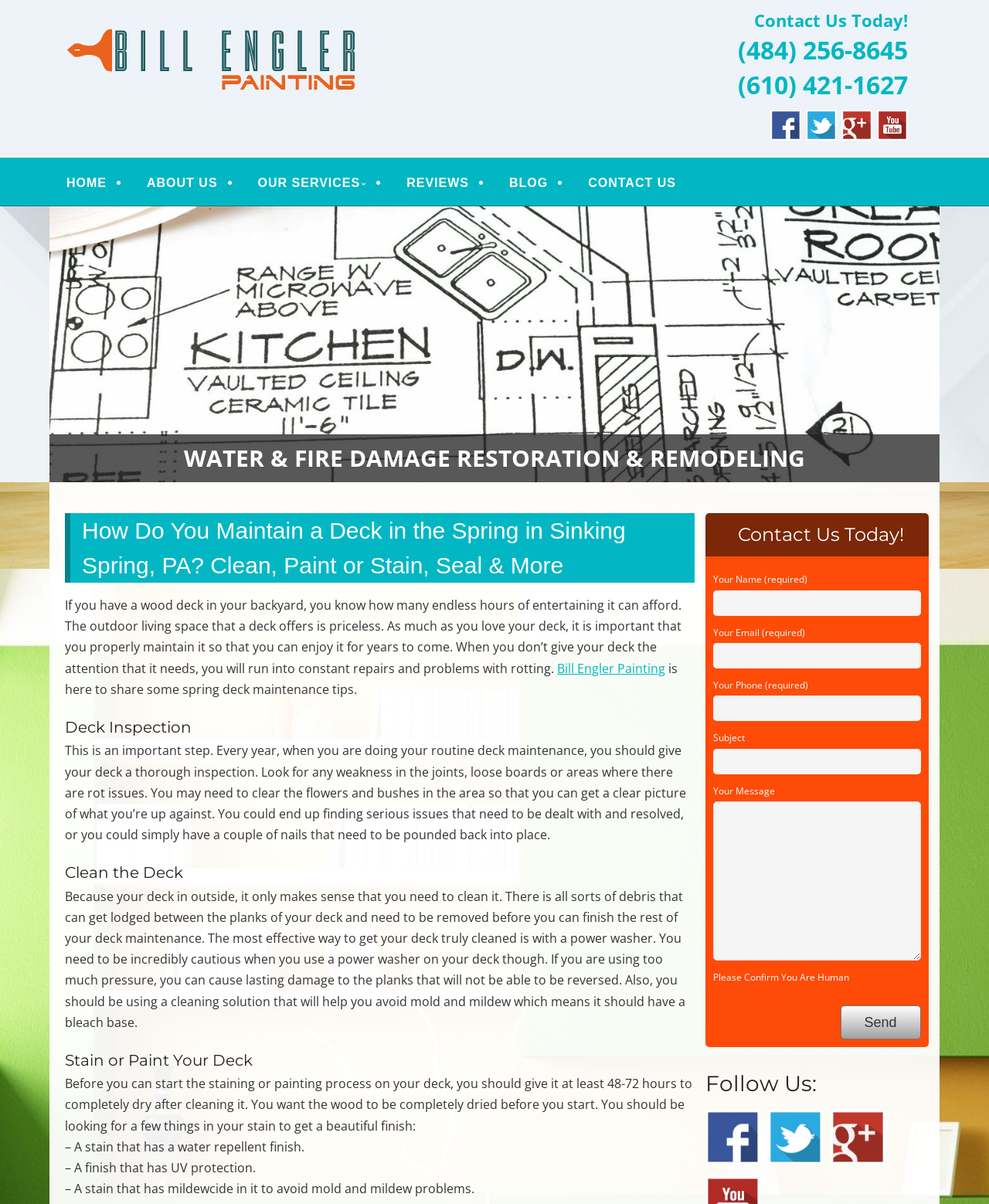Using the webpage screenshot, locate the HTML element that fits the following description and provide its bounding box: "parent_node: BILL ENGLER PAINTING".

[0.066, 0.072, 0.362, 0.086]